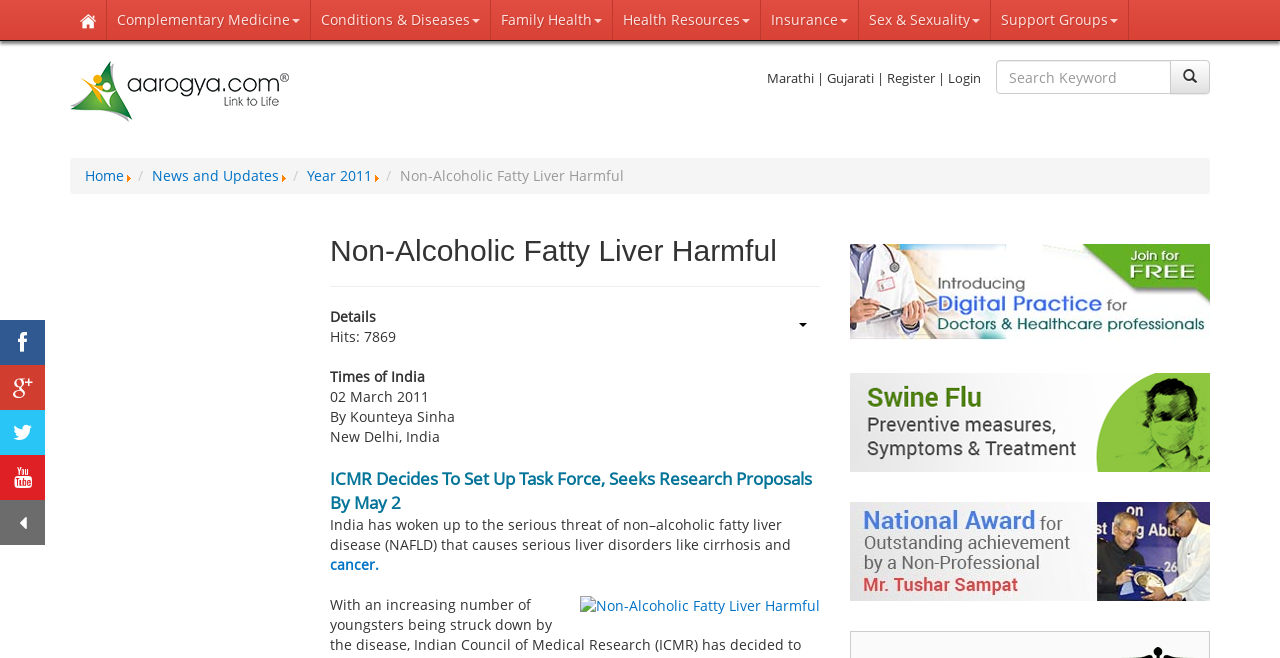Identify the bounding box coordinates for the region to click in order to carry out this instruction: "Explore Complementary Medicine". Provide the coordinates using four float numbers between 0 and 1, formatted as [left, top, right, bottom].

[0.084, 0.0, 0.243, 0.061]